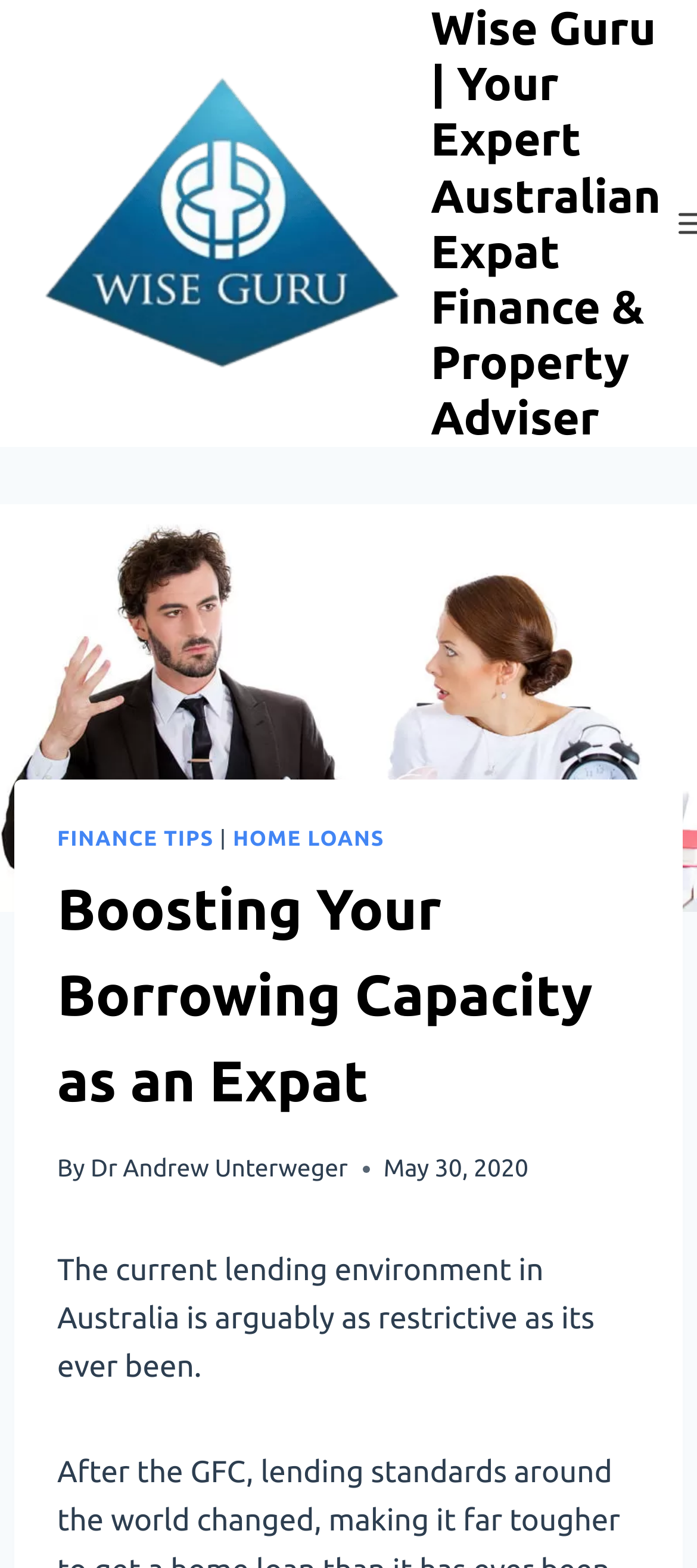Identify the bounding box coordinates for the UI element described as: "Finance Tips". The coordinates should be provided as four floats between 0 and 1: [left, top, right, bottom].

[0.082, 0.528, 0.307, 0.543]